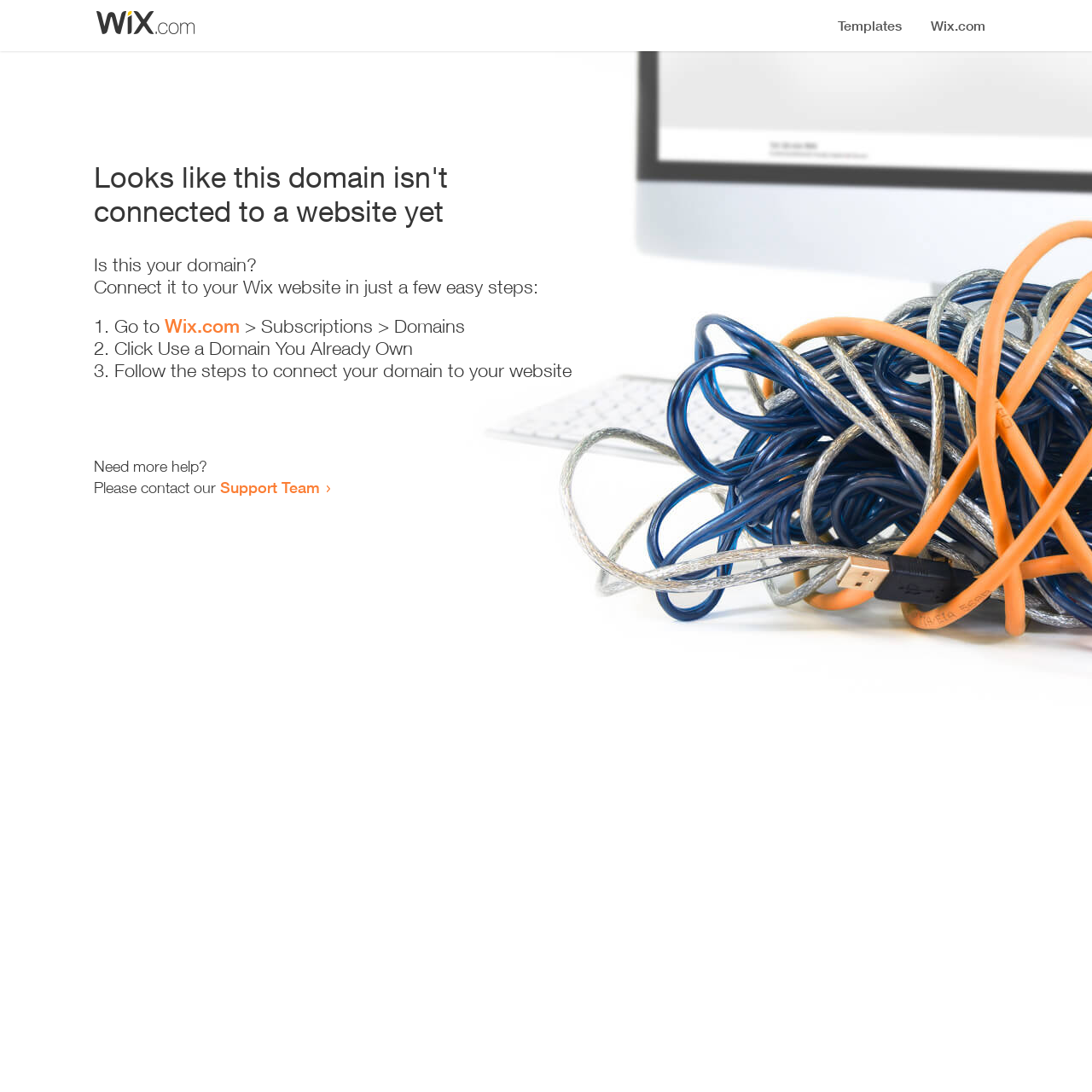Predict the bounding box of the UI element that fits this description: "Wix.com".

[0.151, 0.288, 0.22, 0.309]